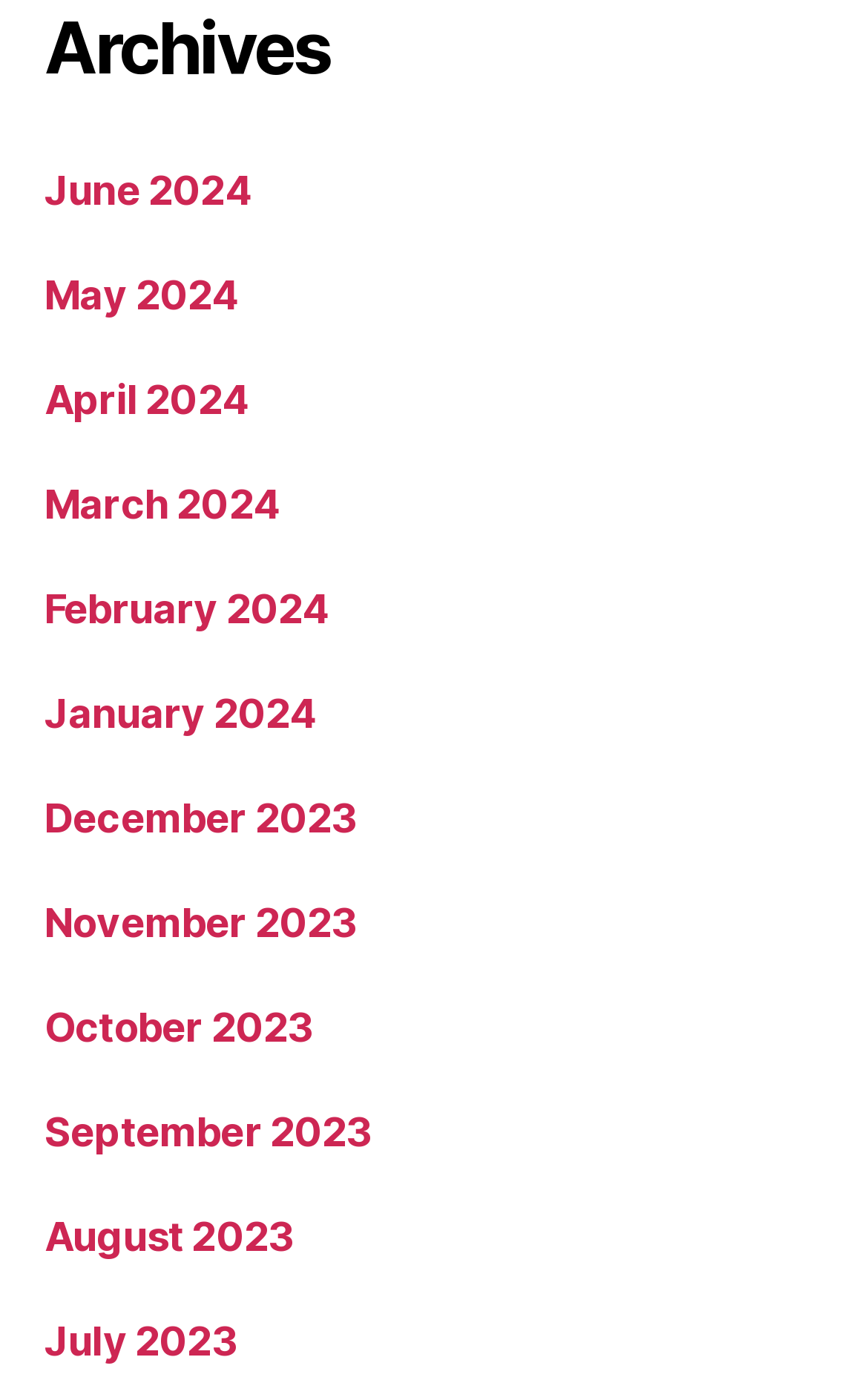Answer the question using only one word or a concise phrase: Are the months listed in chronological order?

No